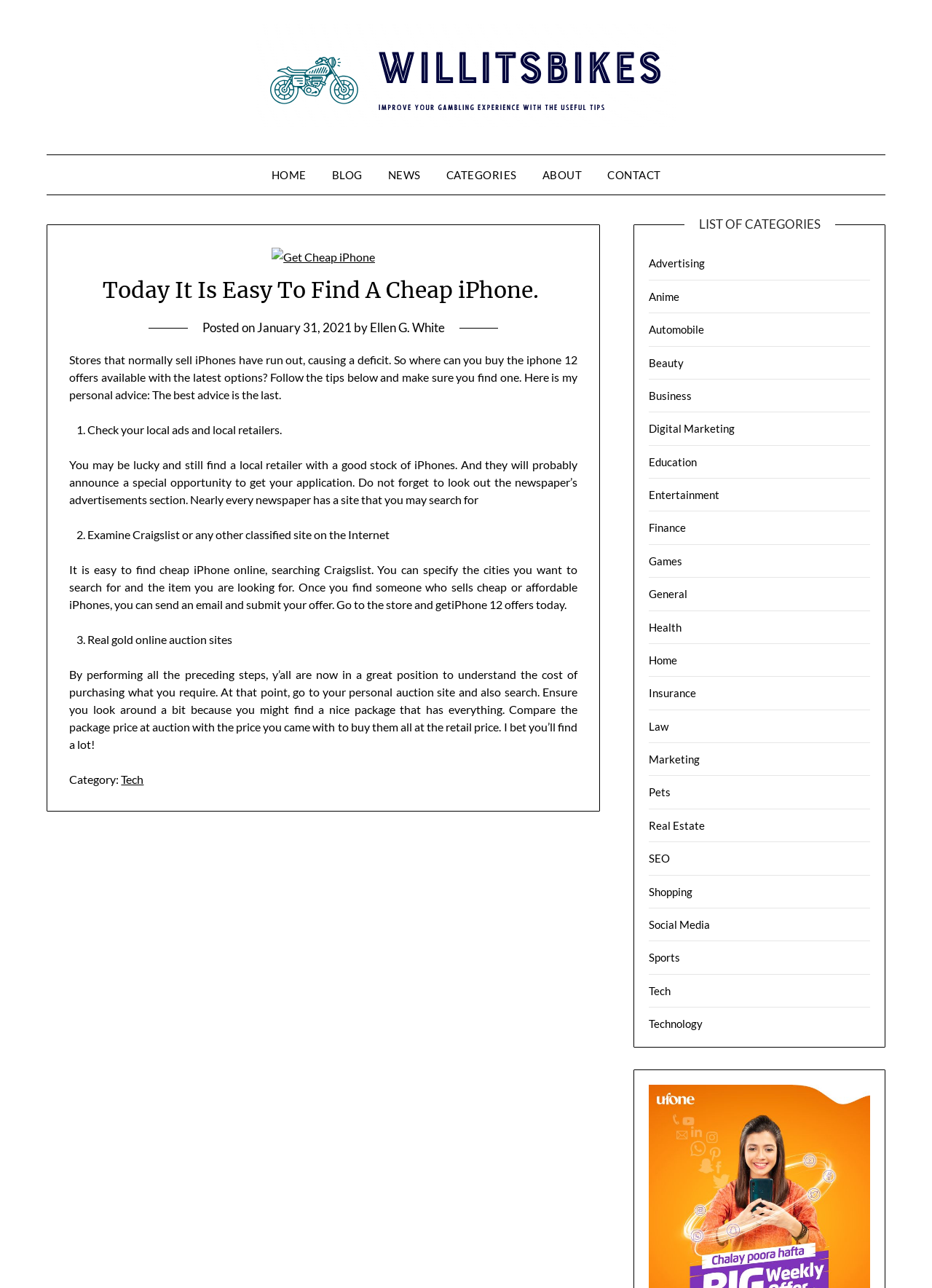Who is the author of the current article?
Using the information from the image, give a concise answer in one word or a short phrase.

Ellen G. White